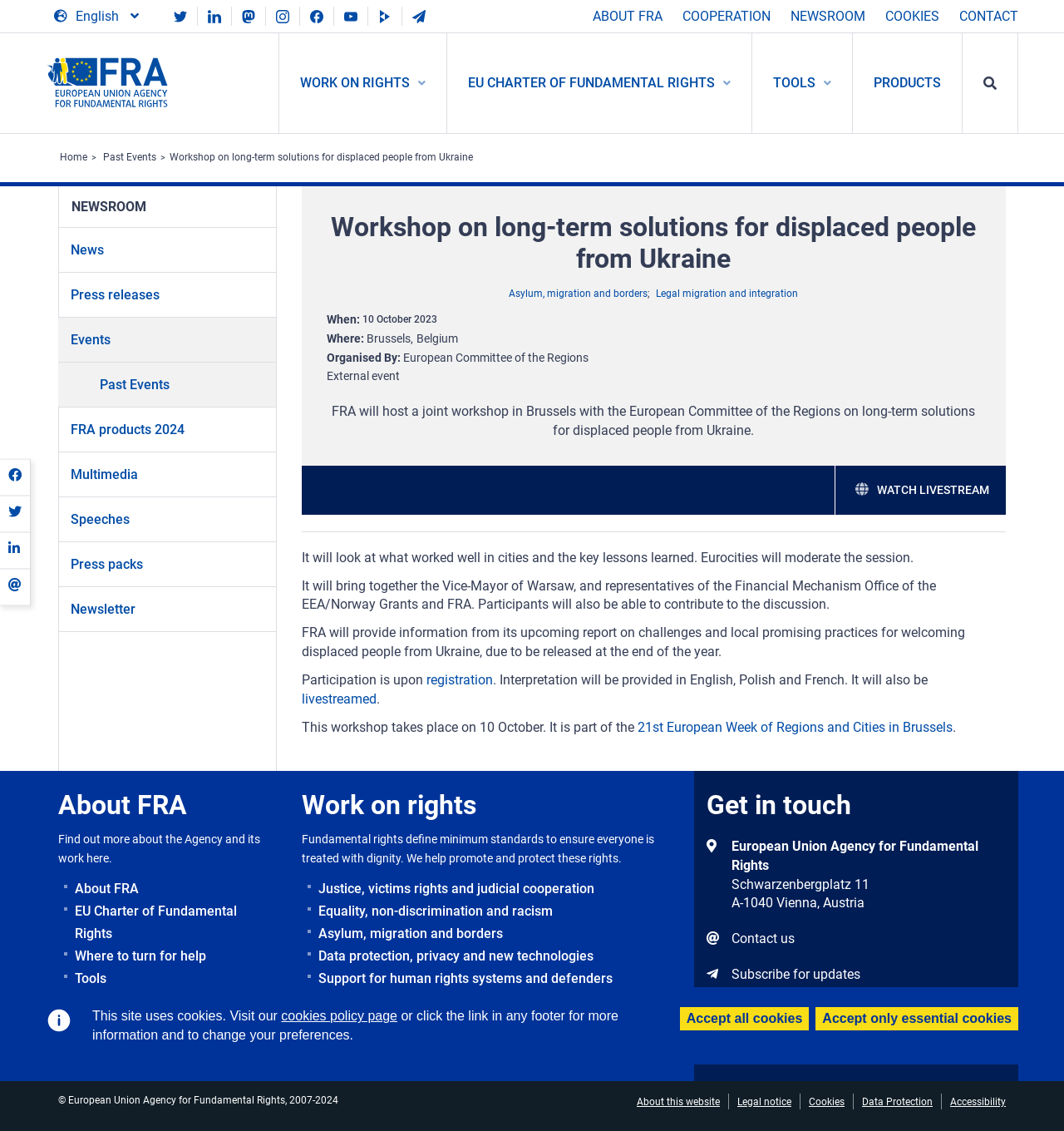Can you specify the bounding box coordinates for the region that should be clicked to fulfill this instruction: "Search for something".

[0.904, 0.029, 0.957, 0.118]